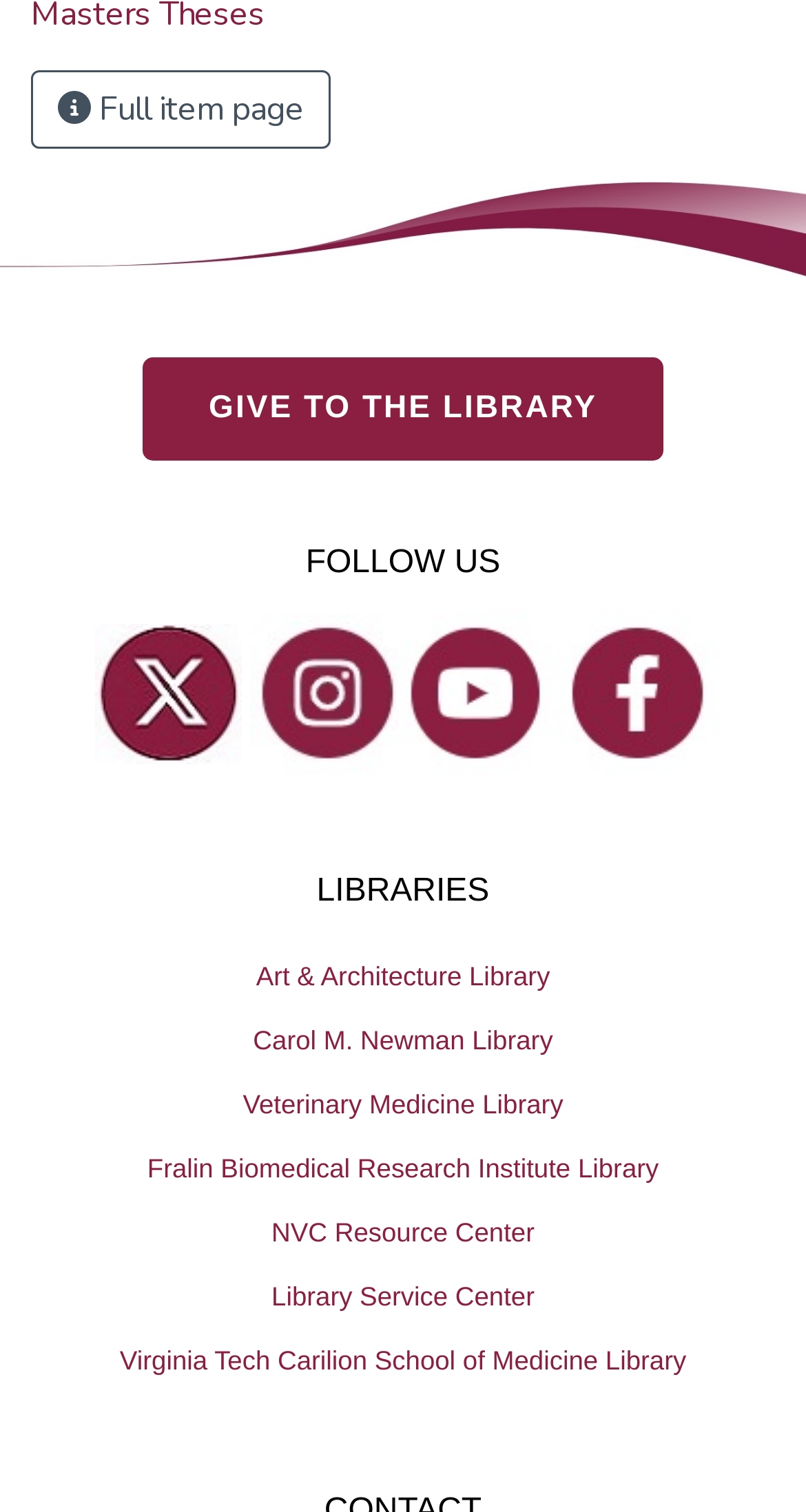Please specify the bounding box coordinates of the element that should be clicked to execute the given instruction: 'Visit the Art & Architecture Library'. Ensure the coordinates are four float numbers between 0 and 1, expressed as [left, top, right, bottom].

[0.0, 0.624, 1.0, 0.666]